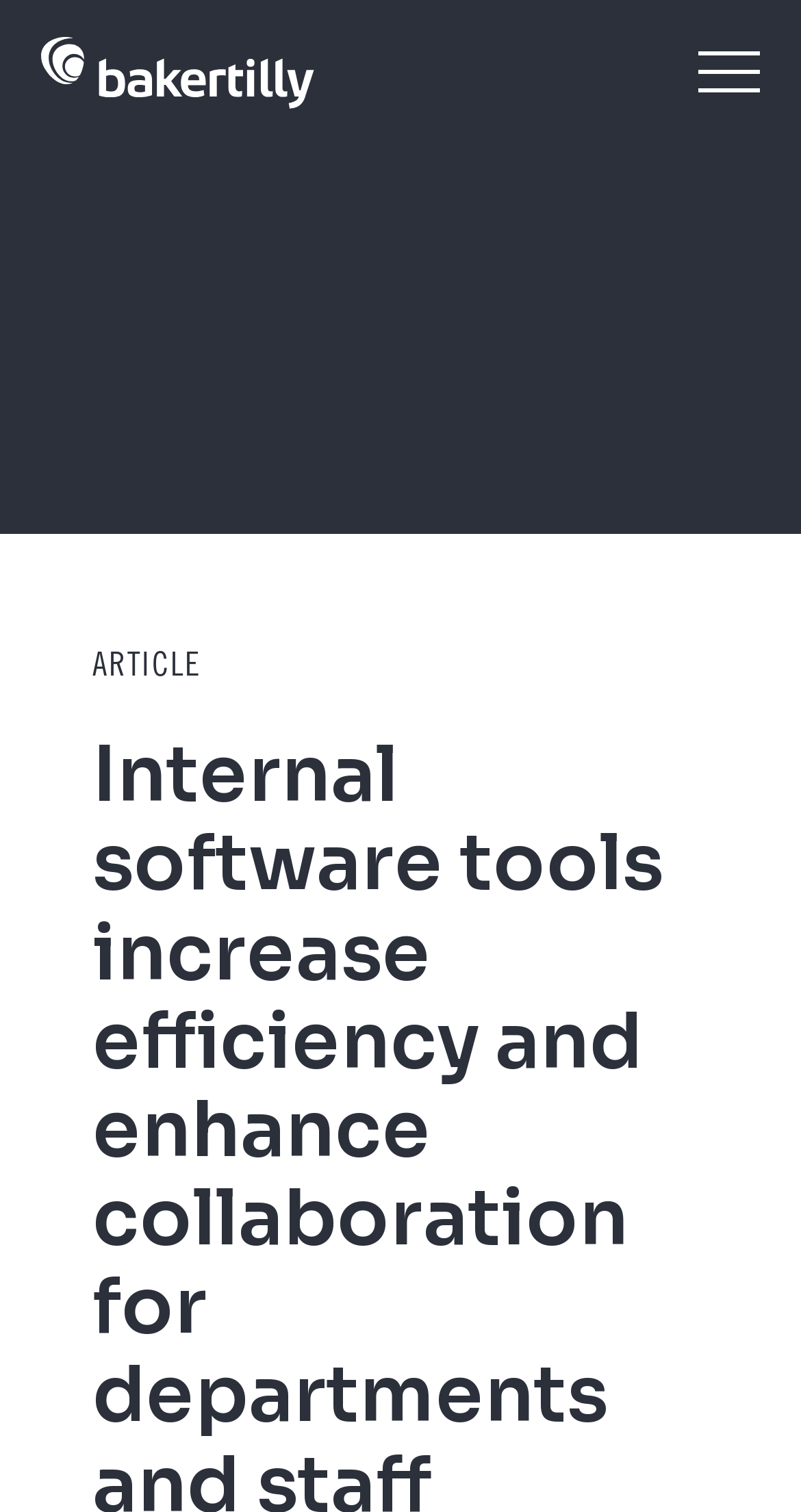What is the logo of the company?
Refer to the image and provide a one-word or short phrase answer.

Baker Tilly